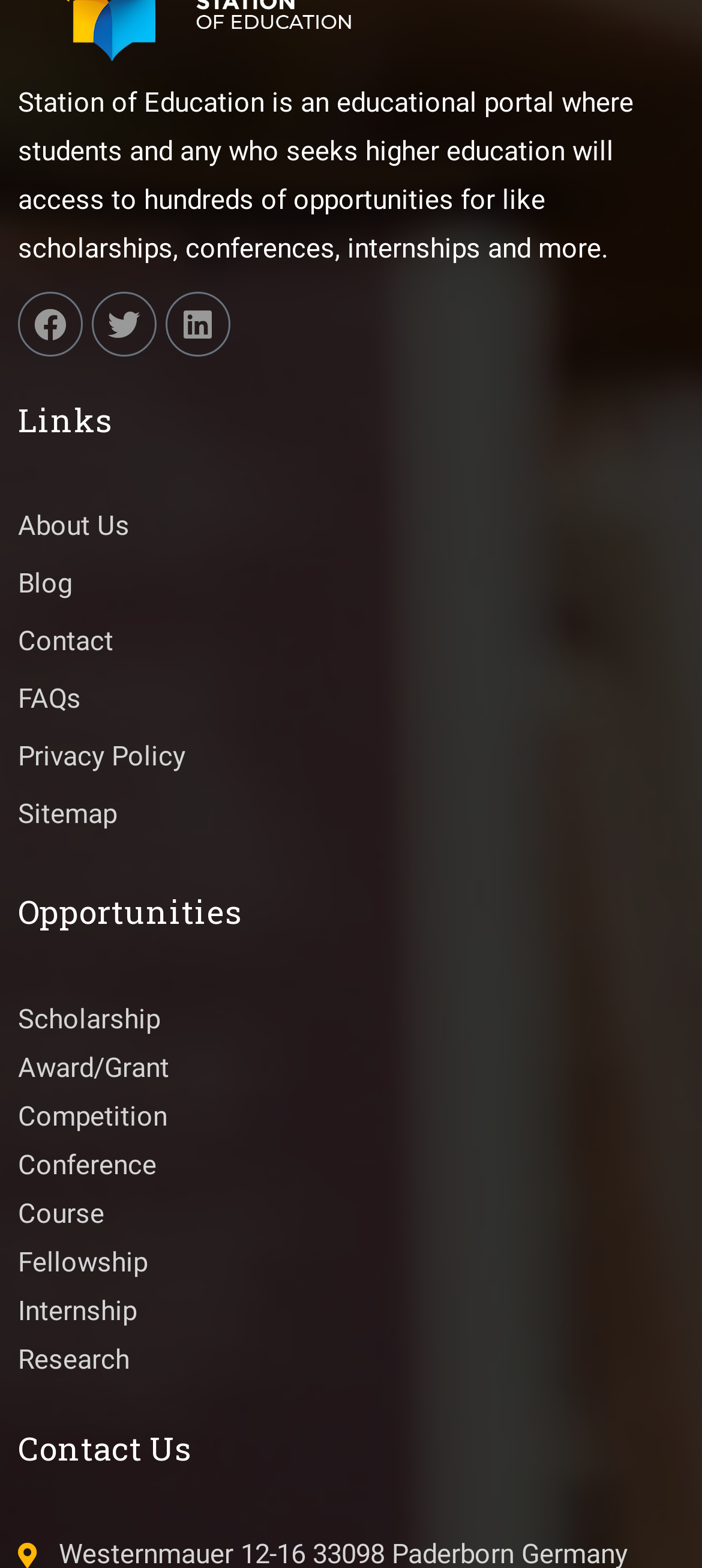Provide the bounding box coordinates for the UI element that is described as: "Competition".

[0.026, 0.697, 0.974, 0.728]